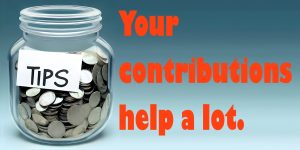Please answer the following query using a single word or phrase: 
What color is the text alongside the jar?

bold, vibrant orange